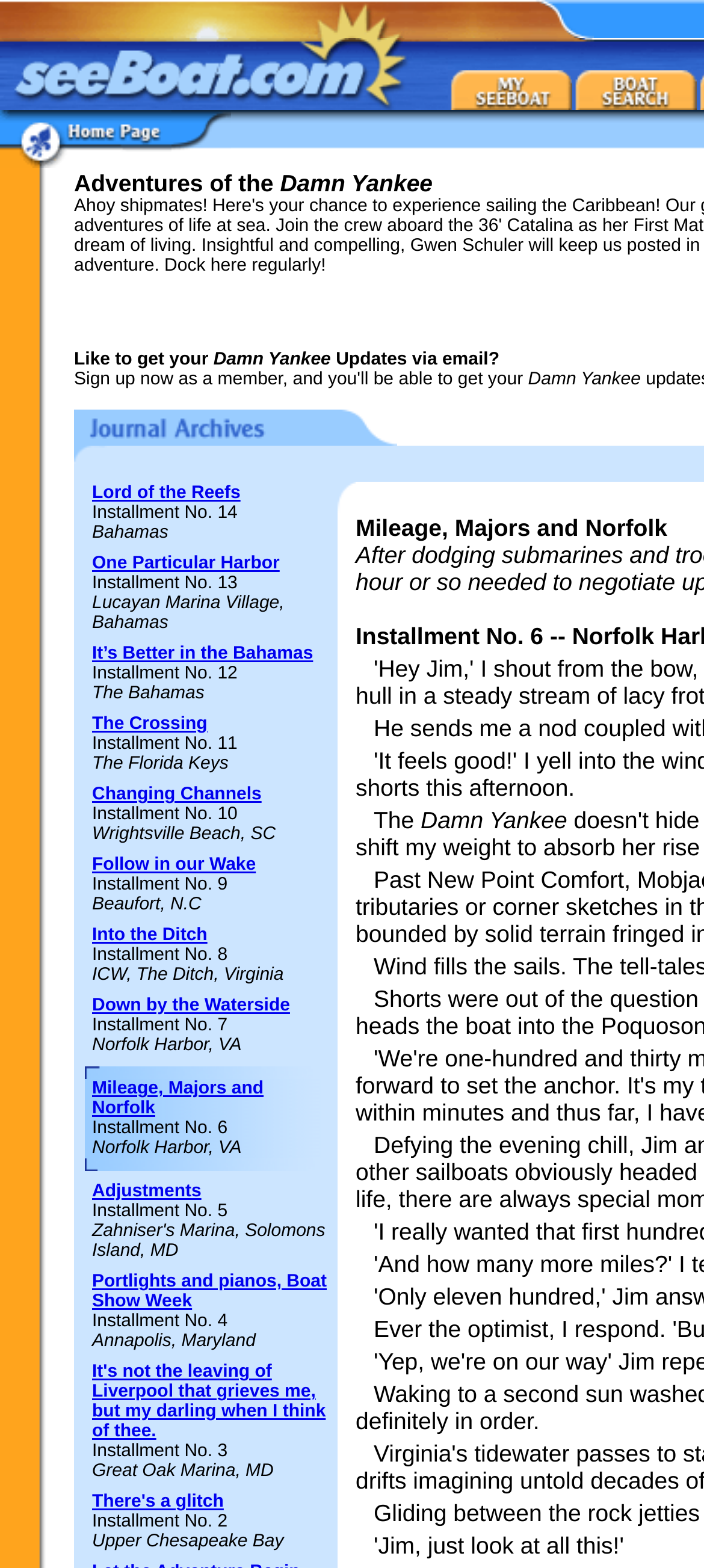Respond to the question below with a single word or phrase:
What type of items are for sale on this website?

Boats